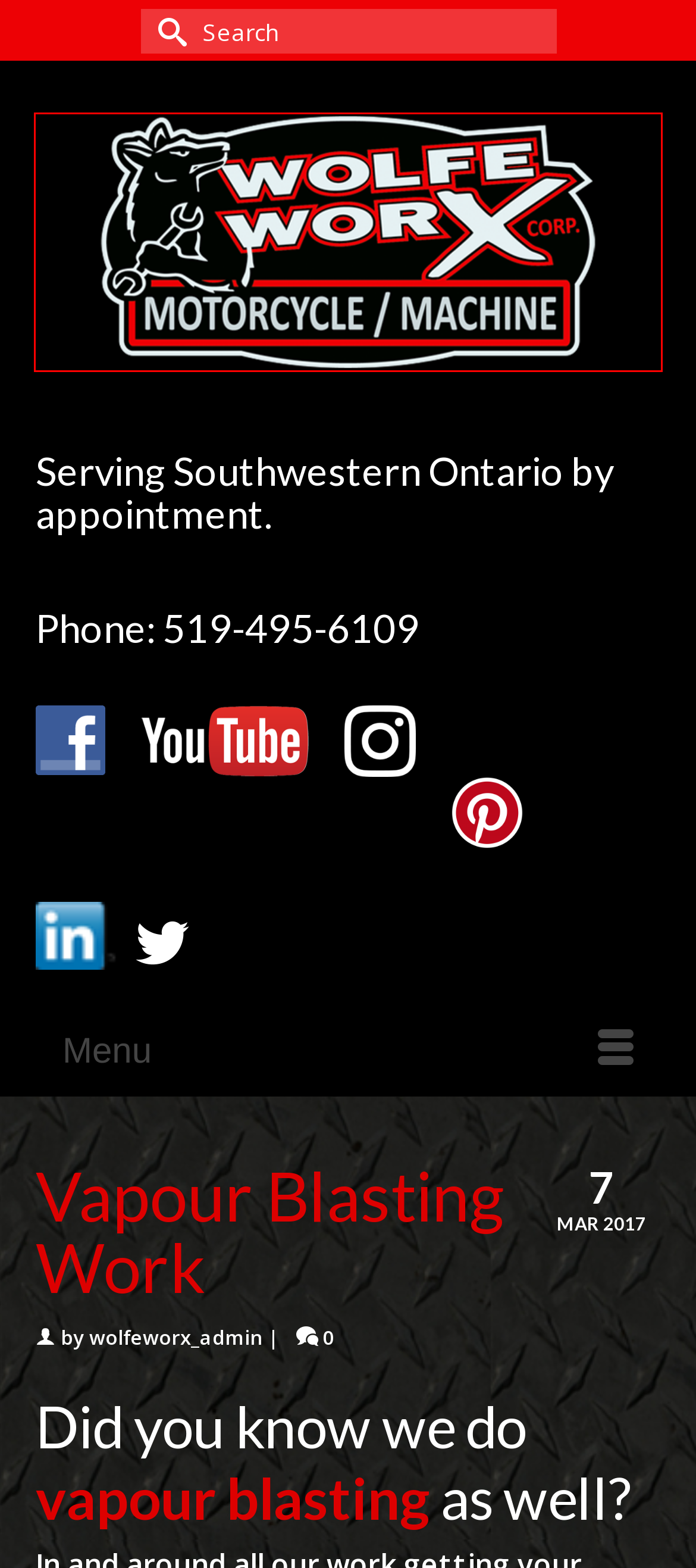You have received a screenshot of a webpage with a red bounding box indicating a UI element. Please determine the most fitting webpage description that matches the new webpage after clicking on the indicated element. The choices are:
A. Carburetor • Wolfe Worx Motorcycle & Machine
B. wolfeworx_admin, Author at Wolfe Worx Motorcycle and Machine
C. Media Blasting • Wolfe Worx Motorcycle & Machine
D. Motorcycle Repair Shop • About Wolfe Worx Motorcycle & Machine
E. Two Stroke Engine • Wolfe Worx Motorcycle & Machine
F. Motorcycle & Machine • Wolfe Worx Corp. Home
G. Accessories • Wolfe Worx Motorcycle & Machine
H. US Shipping • Wolfe Worx Motorcycle & Machine

F